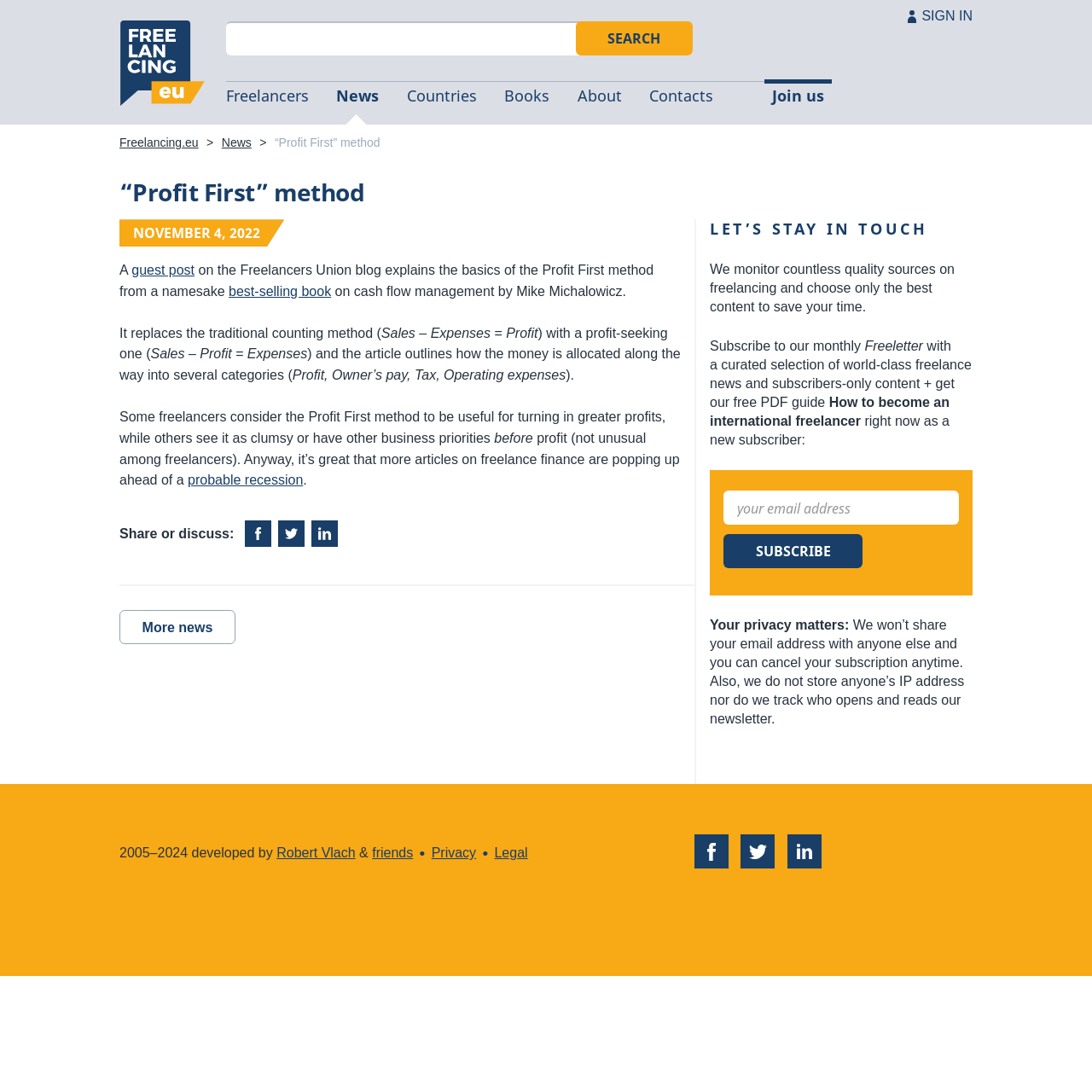Identify the bounding box coordinates for the region to click in order to carry out this instruction: "Subscribe to the newsletter". Provide the coordinates using four float numbers between 0 and 1, formatted as [left, top, right, bottom].

[0.662, 0.489, 0.79, 0.52]